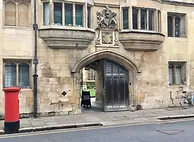Answer the following in one word or a short phrase: 
What is the significance of the gate in the image?

Historic